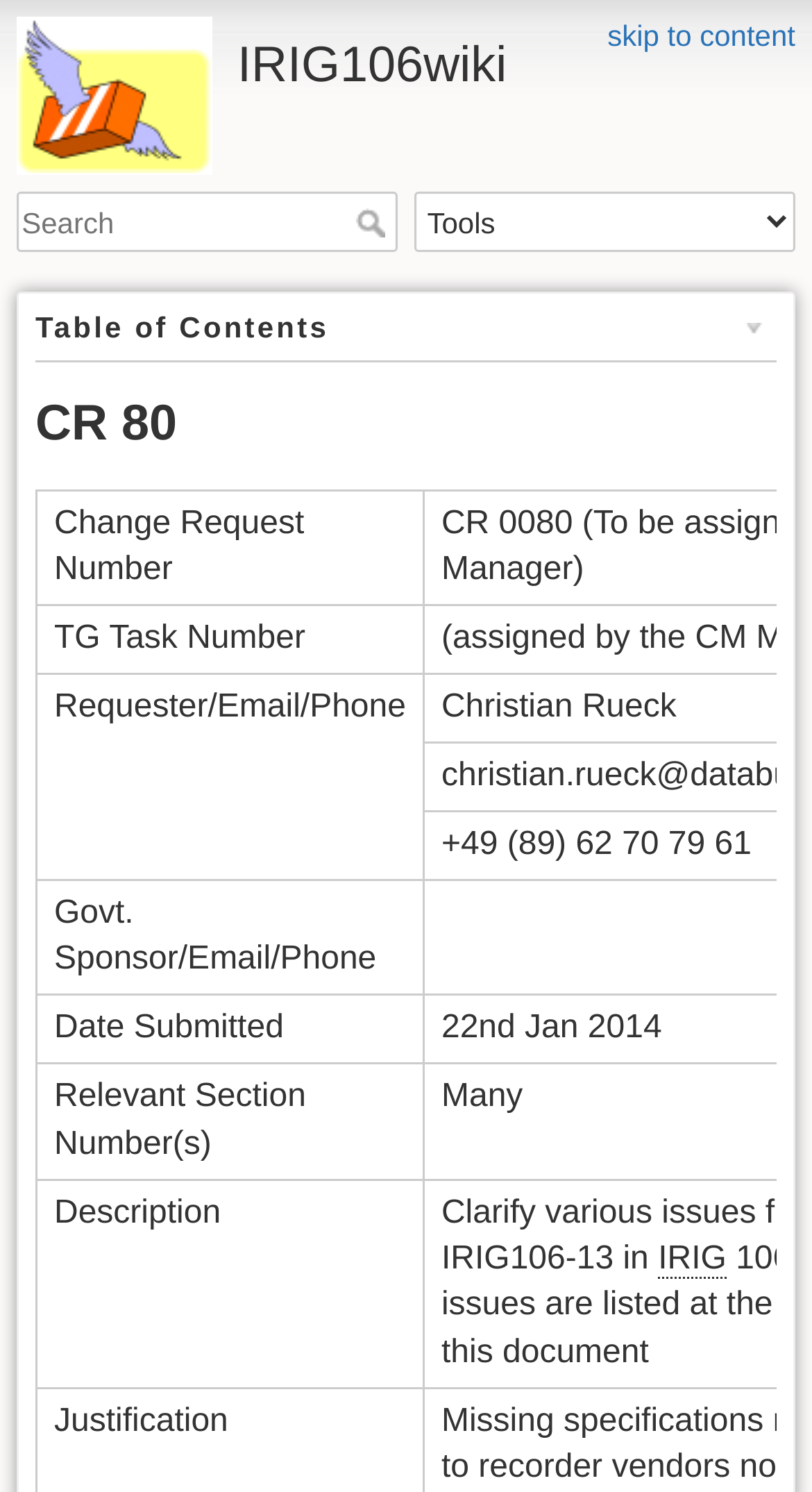How many grid cells are there in the CR 80 section?
Based on the screenshot, respond with a single word or phrase.

7